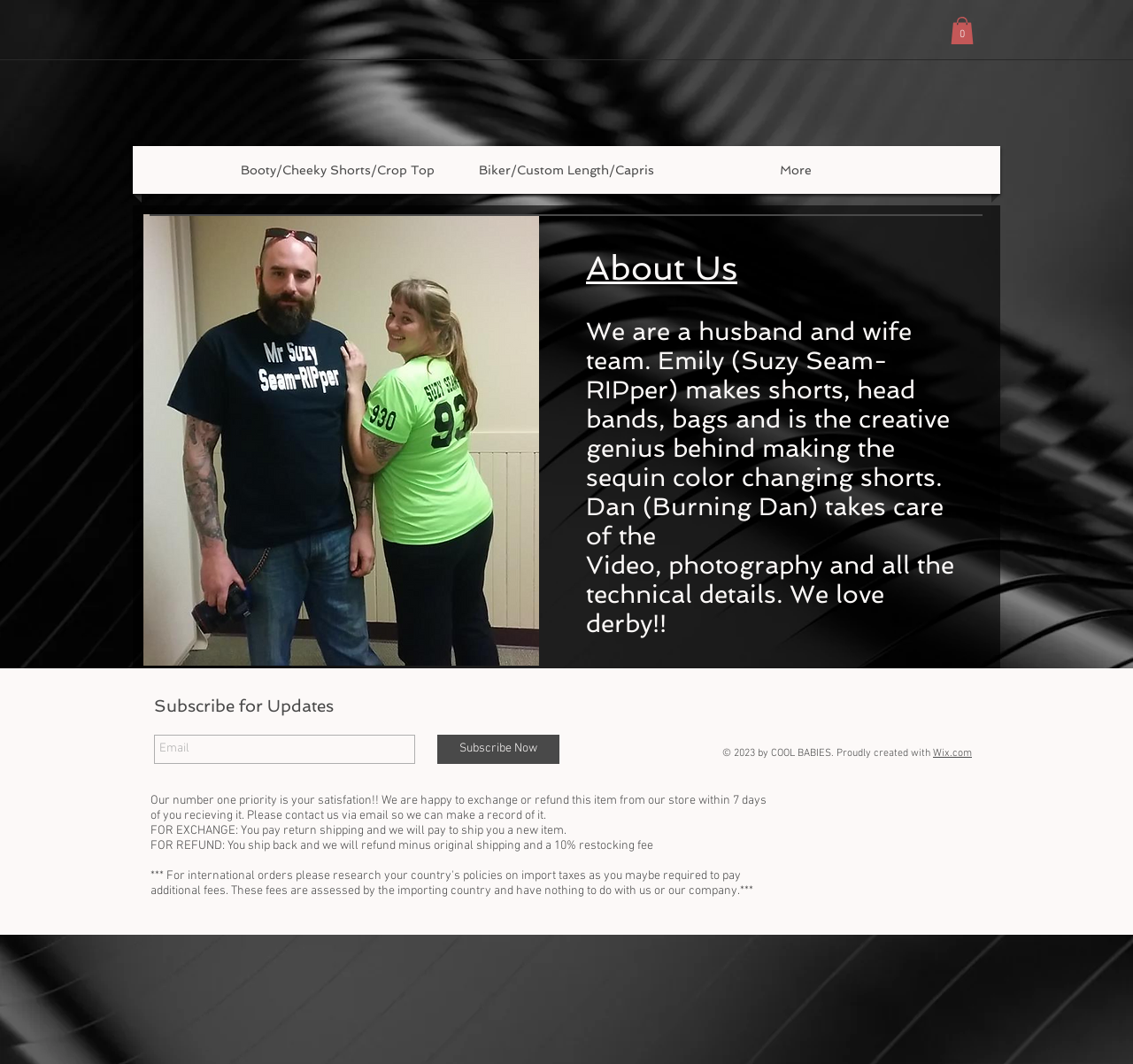Offer a detailed account of what is visible on the webpage.

This webpage is about "Derby-Kiss" and appears to be an "About Us" page for a business that sells derby-related clothing and accessories. 

At the top right corner, there is a cart button with 0 items. Below it, there is a navigation menu with links to different categories of products, including "Booty/Cheeky Shorts/Crop Top" and "Biker/Custom Length/Capris", as well as a "More" option.

The main content of the page is divided into two sections. On the left side, there is a large image, likely a product or brand-related image. On the right side, there are three headings that introduce the business owners, Emily and Dan, who are a husband-and-wife team. The headings describe their roles in the business, with Emily being the creative genius behind the products and Dan handling the technical aspects.

Below the image and the headings, there is a section with a subscription form where visitors can enter their email address to receive updates. There is a "Subscribe Now" button next to the form.

At the bottom of the page, there is a copyright notice and a link to the website builder, Wix.com. Additionally, there is a section outlining the business's return and exchange policies, including the conditions for exchanges and refunds.